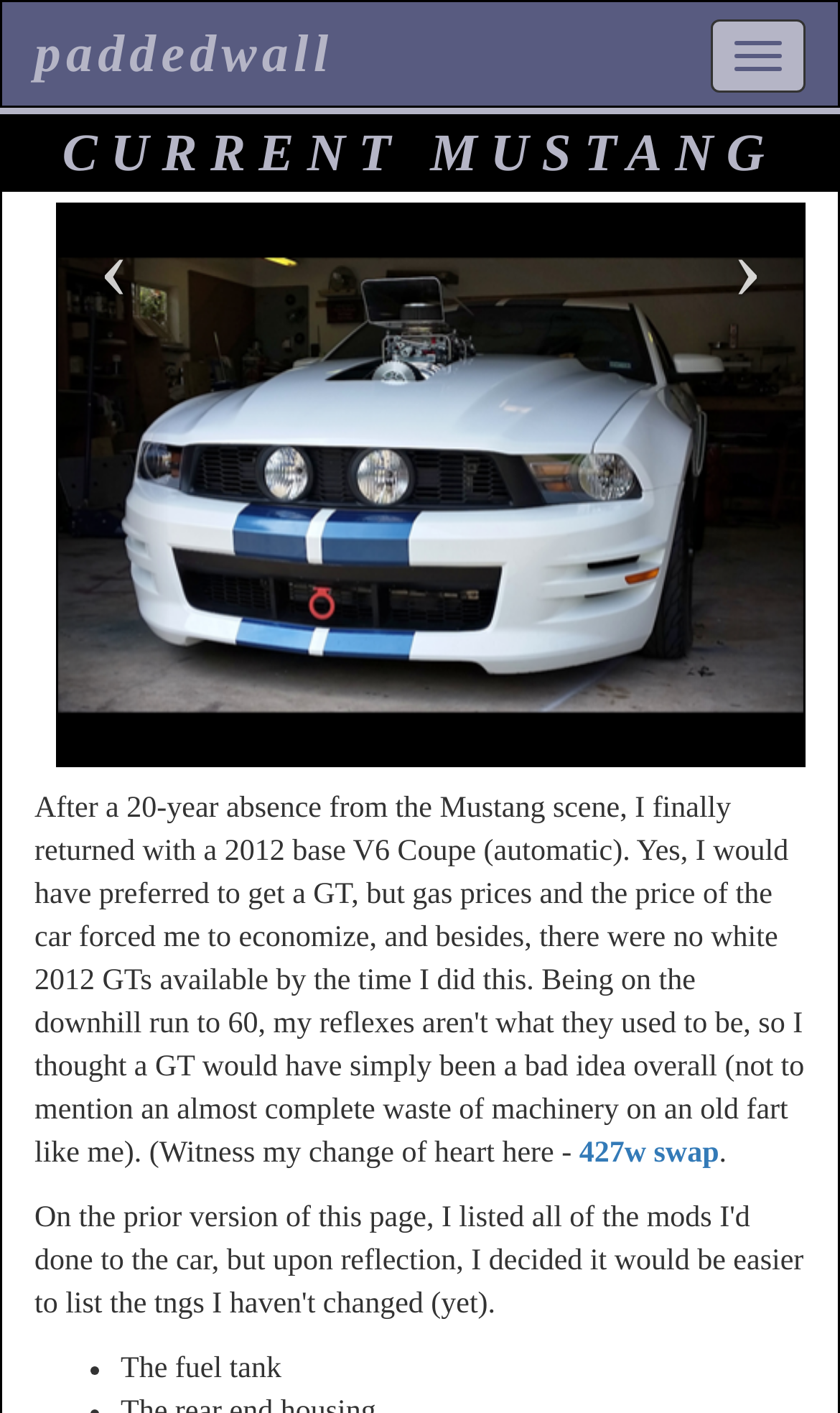What is the topic of the list item marked with '•'? Based on the image, give a response in one word or a short phrase.

Fuel tank